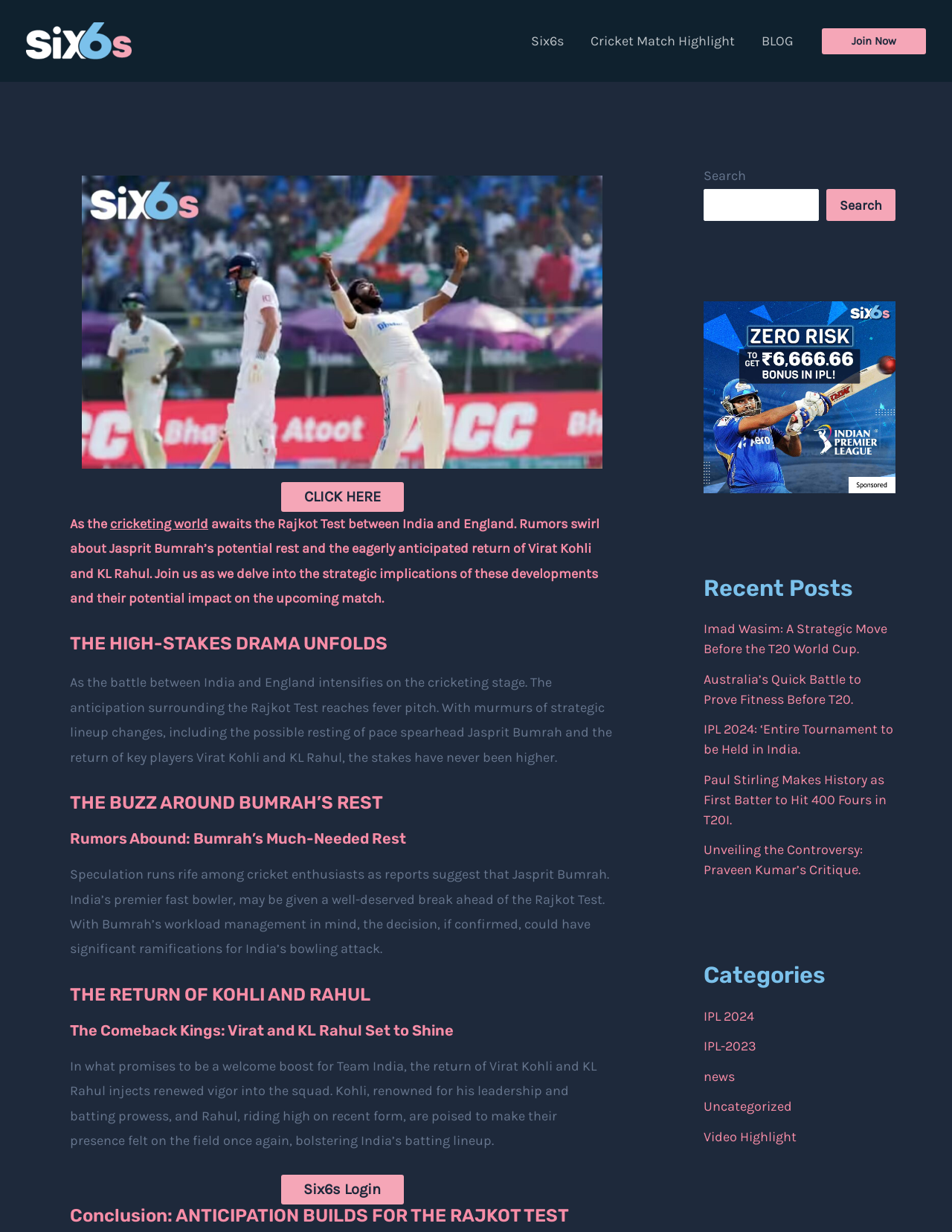Reply to the question below using a single word or brief phrase:
What is the role of Virat Kohli in the team?

Leadership and batting